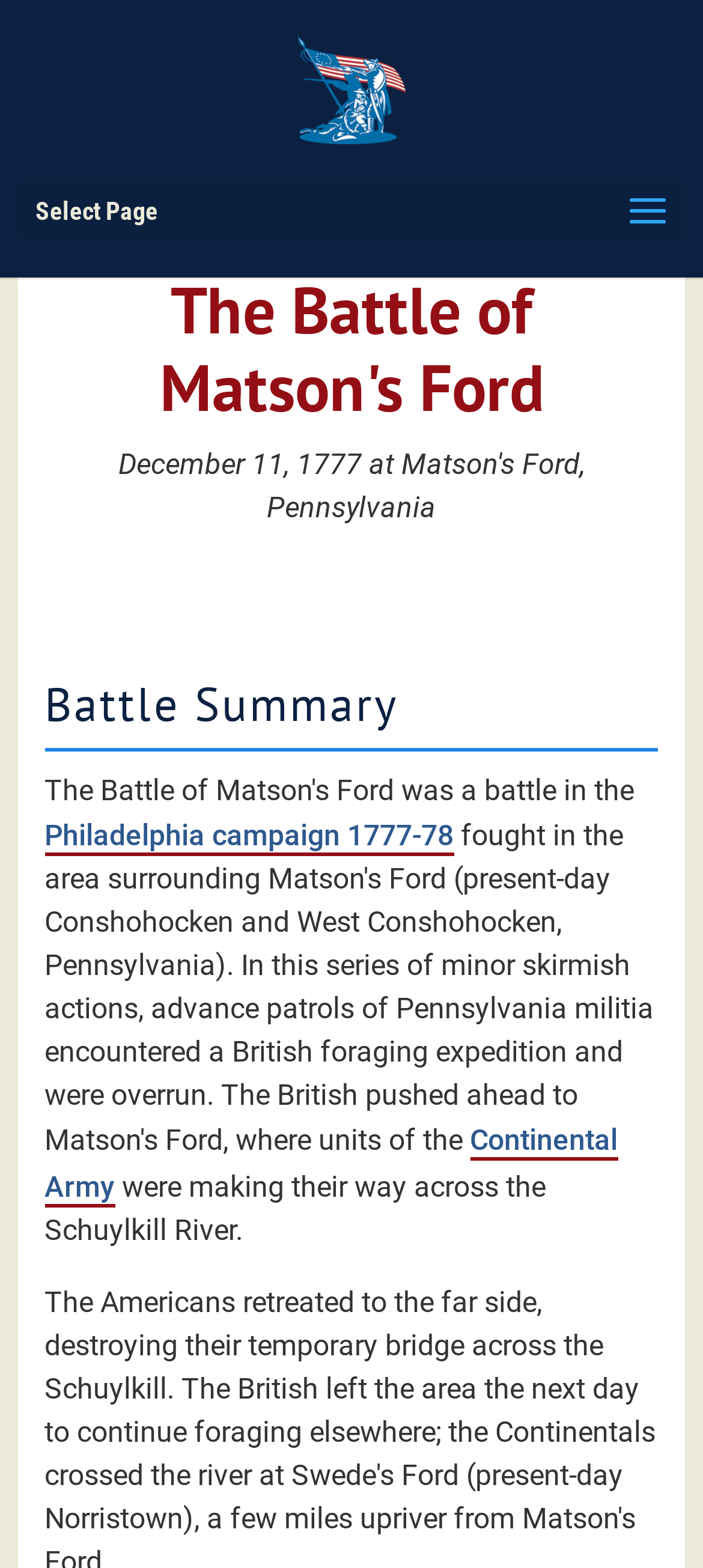Give a detailed overview of the webpage's appearance and contents.

The webpage is about the Battle of Matson's Ford, a significant event in the American Revolutionary War. At the top, there is a link to "American Revolutionary War" accompanied by an image with the same name, positioned slightly above the link. 

Below this, there is a "Select Page" option. The main content of the webpage is divided into sections, with a heading "The Battle of Matson's Ford" at the top. 

Underneath this heading, there is a subheading "Battle Summary". Within this section, there are two links: "Philadelphia campaign 1777-78" and "Continental Army", positioned one below the other. 

Following these links, there is a paragraph of text that describes the Continental Army's actions, stating that they "were making their way across the Schuylkill River."